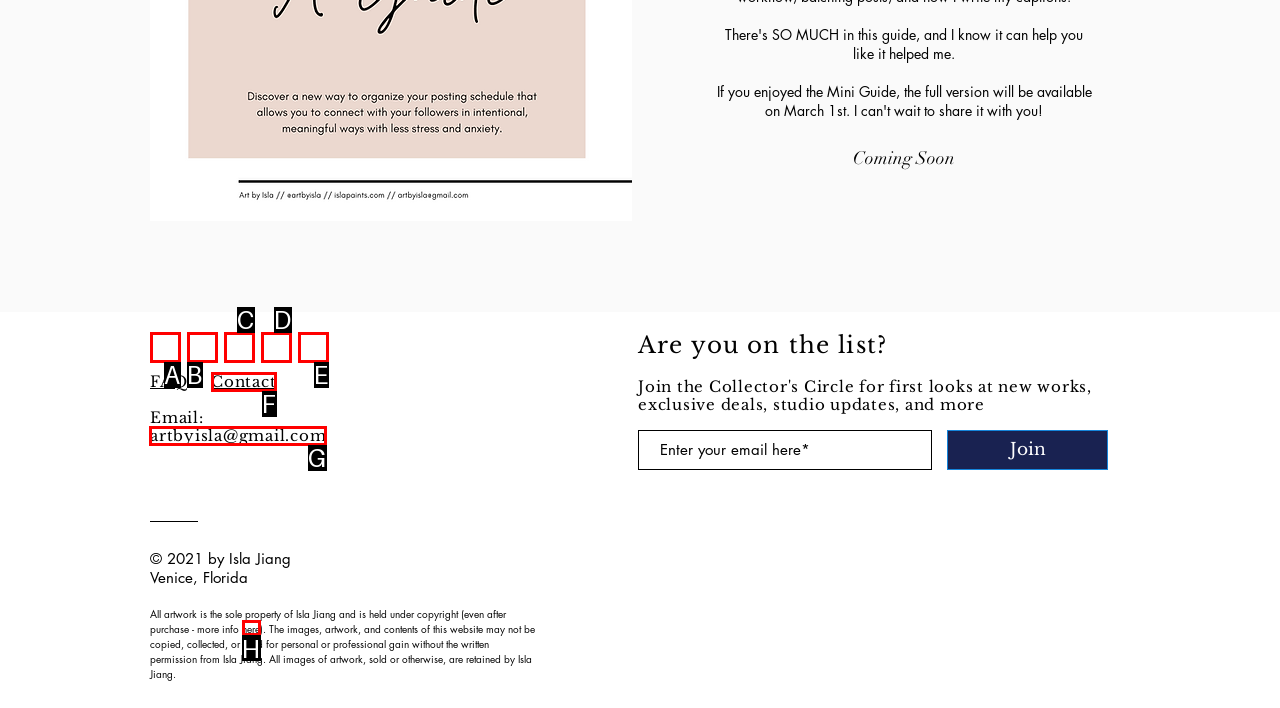Which option should be clicked to complete this task: Contact via email
Reply with the letter of the correct choice from the given choices.

G